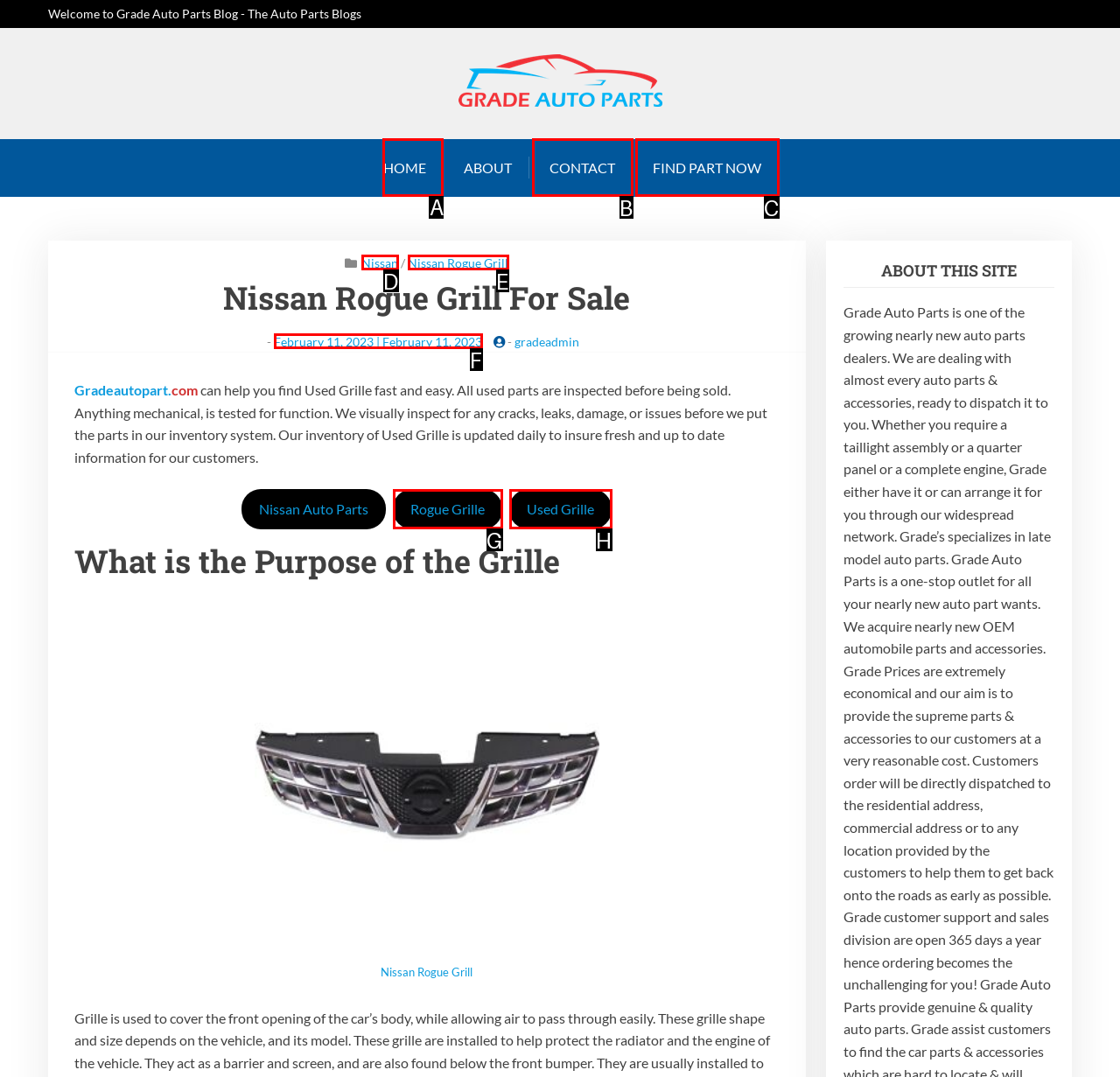Tell me which one HTML element I should click to complete the following task: Click on the 'HOME' link Answer with the option's letter from the given choices directly.

A